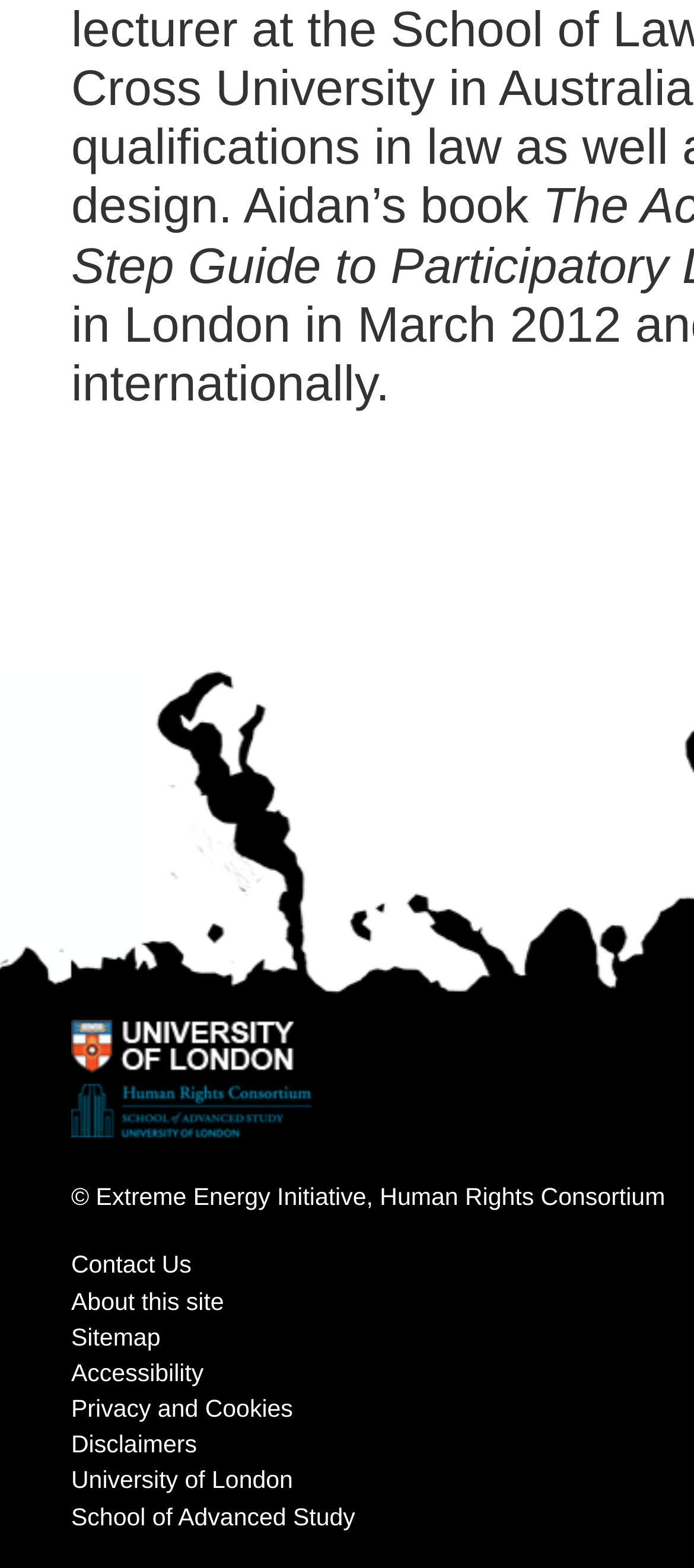Provide the bounding box coordinates for the UI element described in this sentence: "title="Visit University of London website"". The coordinates should be four float values between 0 and 1, i.e., [left, top, right, bottom].

[0.103, 0.671, 0.423, 0.688]